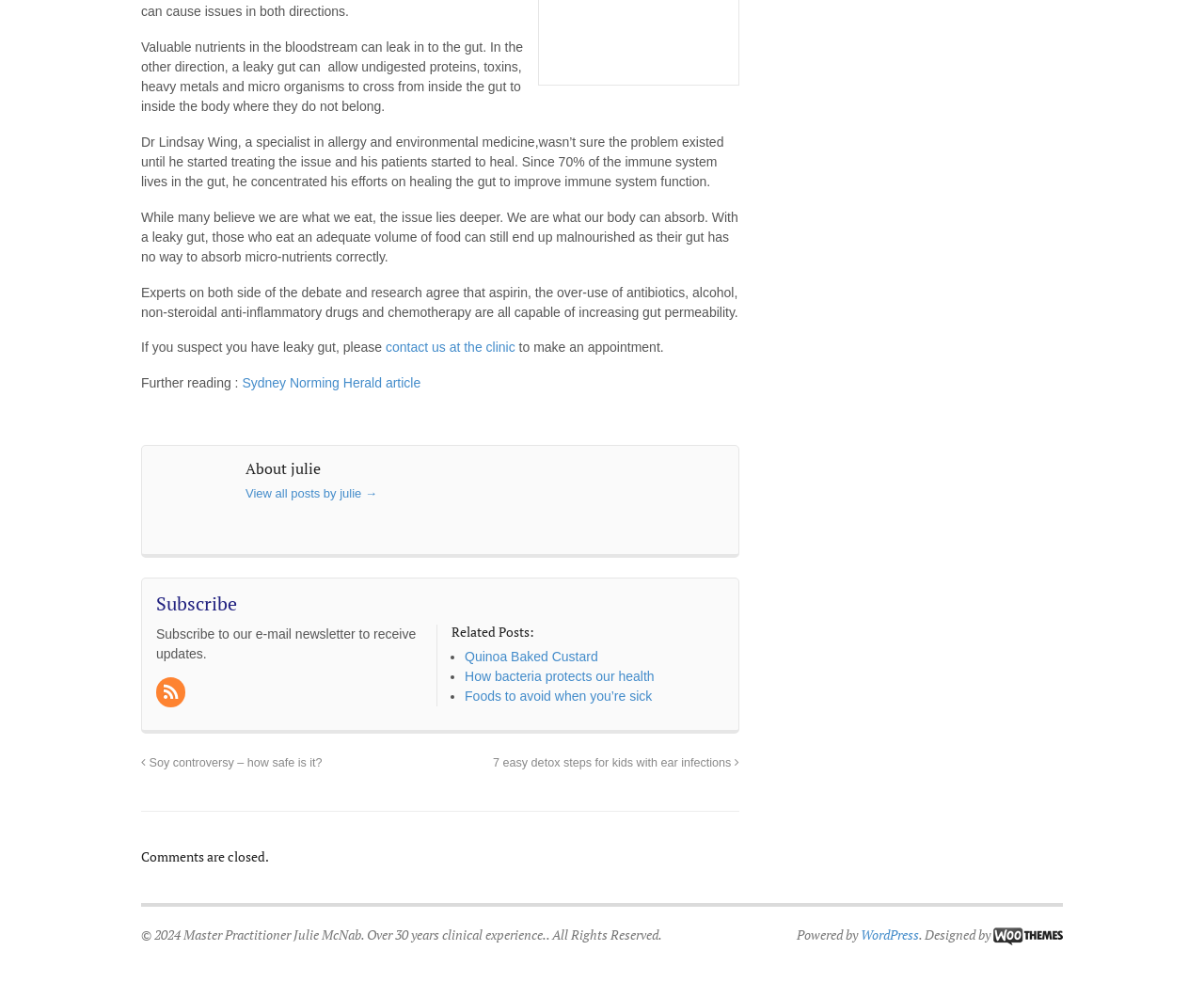From the screenshot, find the bounding box of the UI element matching this description: "How bacteria protects our health". Supply the bounding box coordinates in the form [left, top, right, bottom], each a float between 0 and 1.

[0.386, 0.67, 0.543, 0.685]